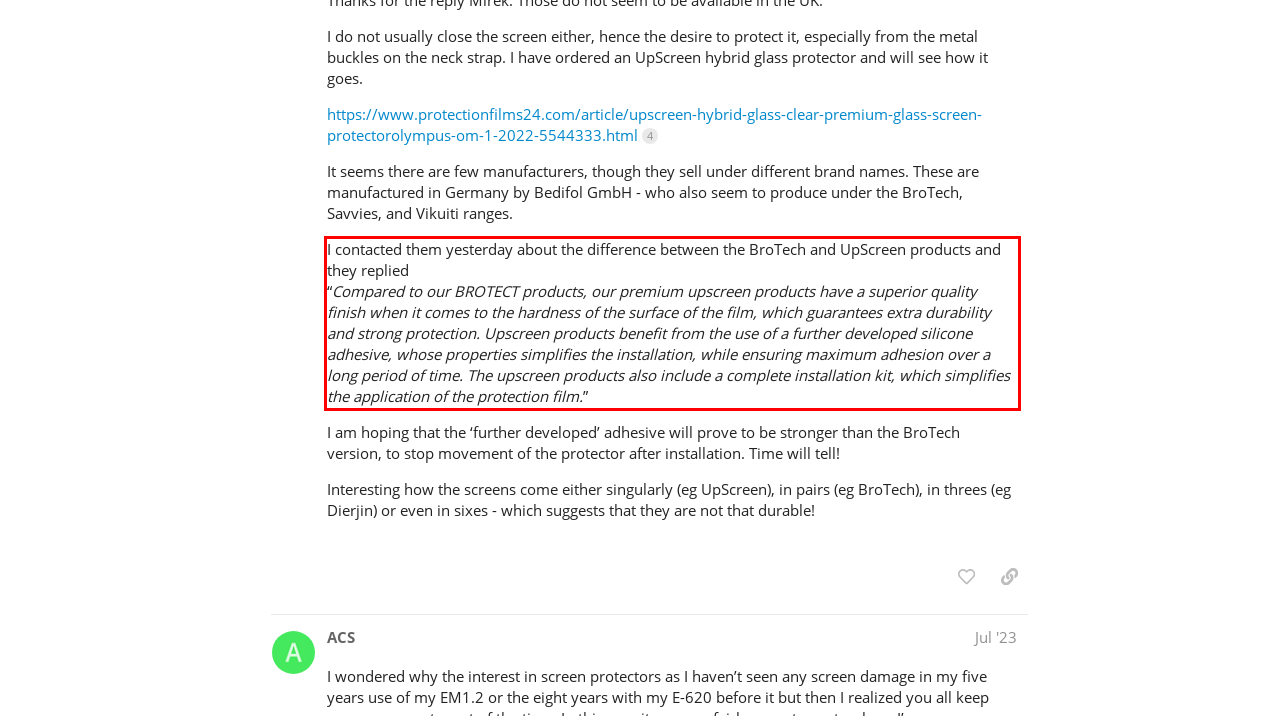You have a screenshot of a webpage with a UI element highlighted by a red bounding box. Use OCR to obtain the text within this highlighted area.

I contacted them yesterday about the difference between the BroTech and UpScreen products and they replied “Compared to our BROTECT products, our premium upscreen products have a superior quality finish when it comes to the hardness of the surface of the film, which guarantees extra durability and strong protection. Upscreen products benefit from the use of a further developed silicone adhesive, whose properties simplifies the installation, while ensuring maximum adhesion over a long period of time. The upscreen products also include a complete installation kit, which simplifies the application of the protection film.”